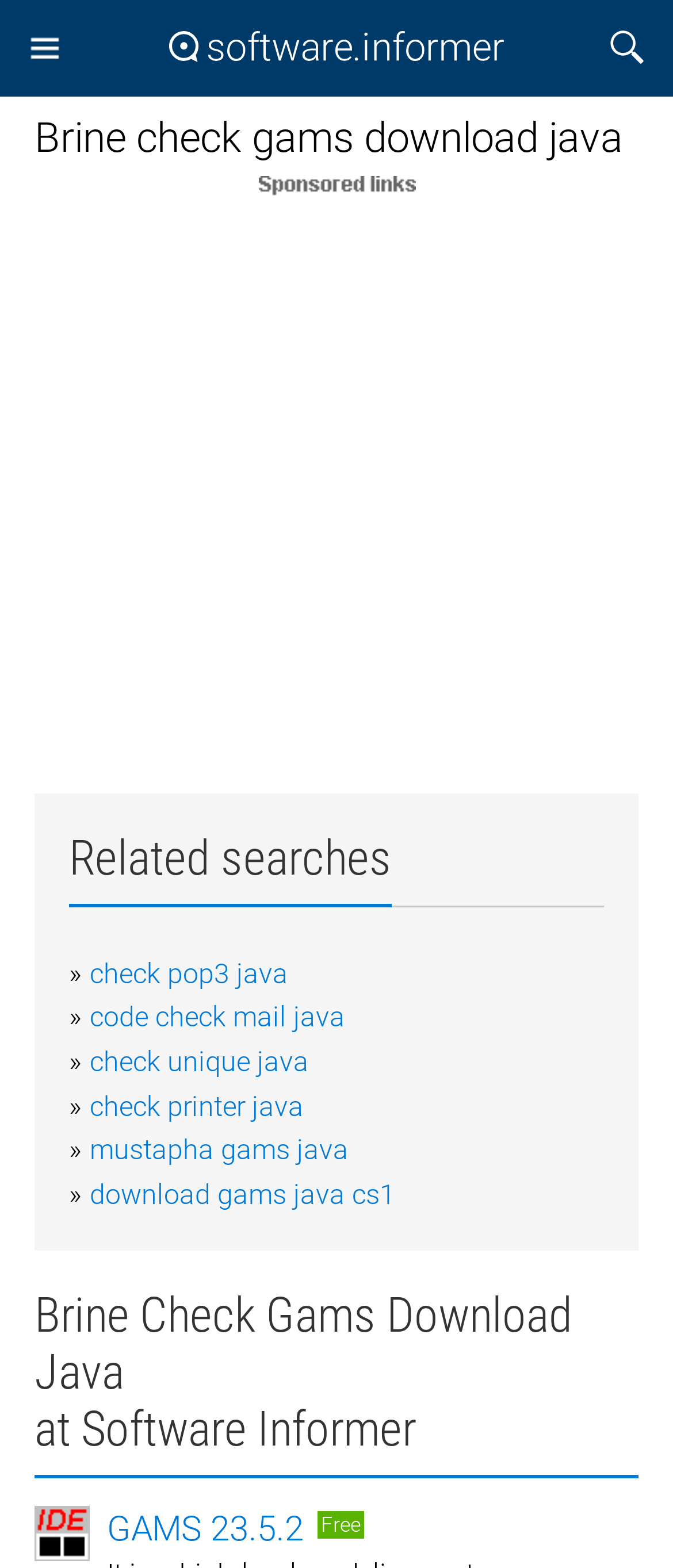Please identify the bounding box coordinates of the element's region that should be clicked to execute the following instruction: "Click on the 'Menu' link". The bounding box coordinates must be four float numbers between 0 and 1, i.e., [left, top, right, bottom].

[0.026, 0.013, 0.108, 0.048]